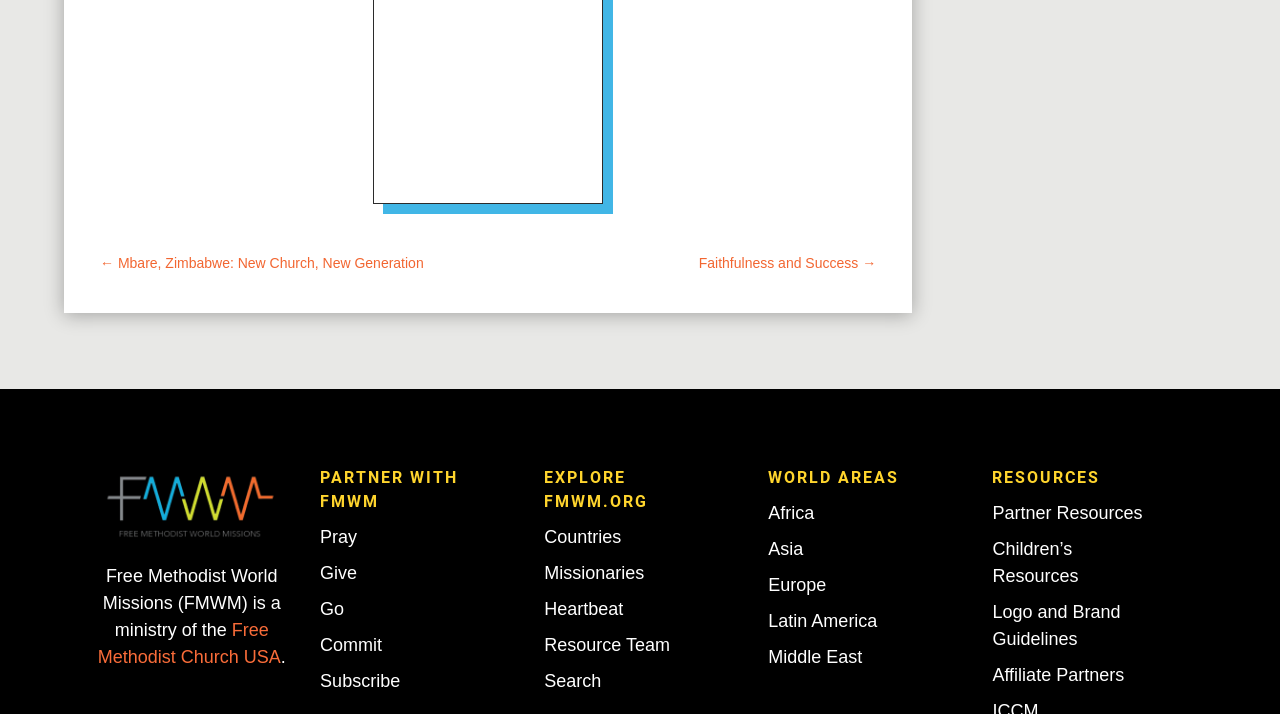What is the last resource listed?
Based on the visual, give a brief answer using one word or a short phrase.

Affiliate Partners